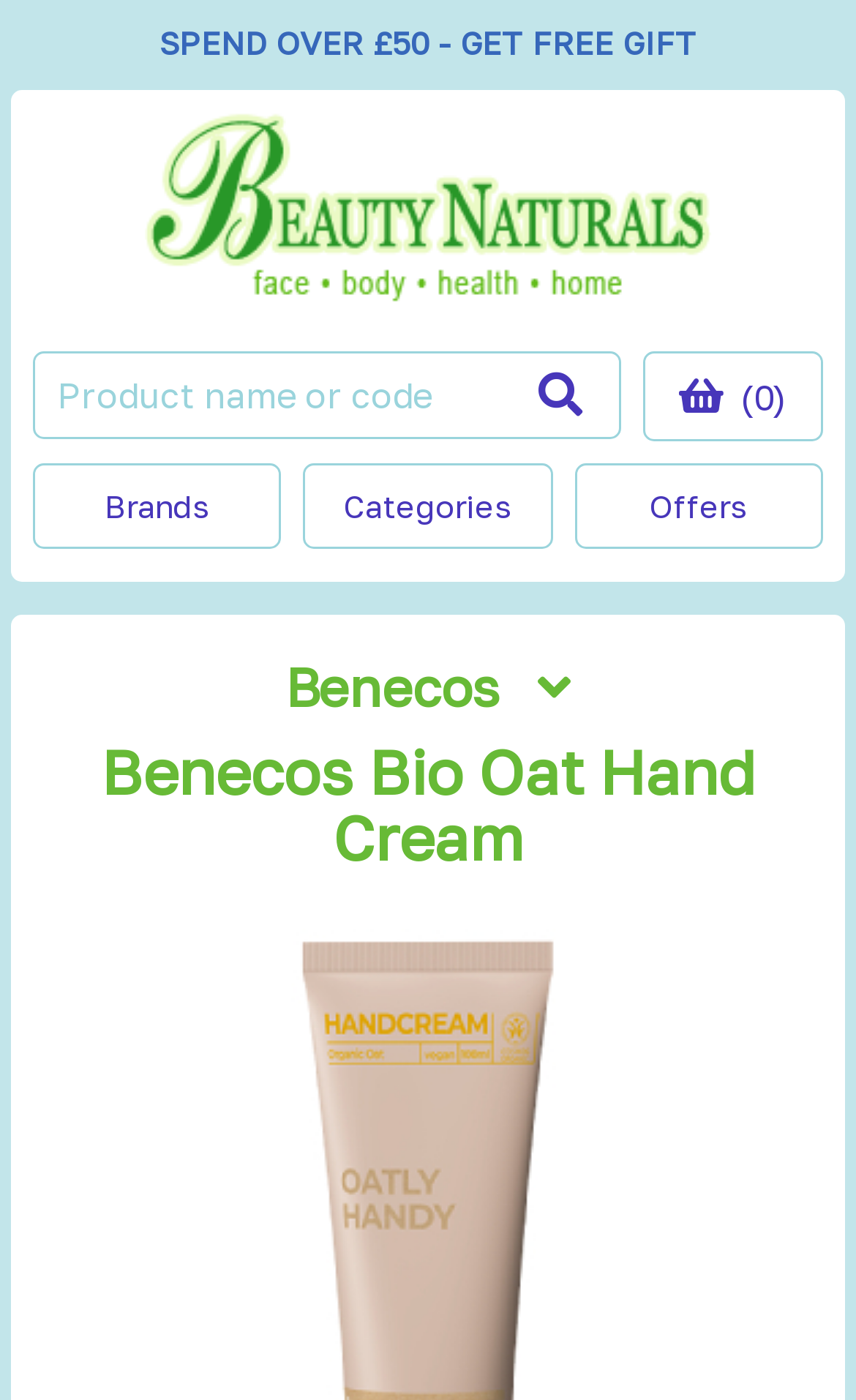Locate the bounding box coordinates of the element that should be clicked to fulfill the instruction: "Get free gift".

[0.026, 0.016, 0.974, 0.047]